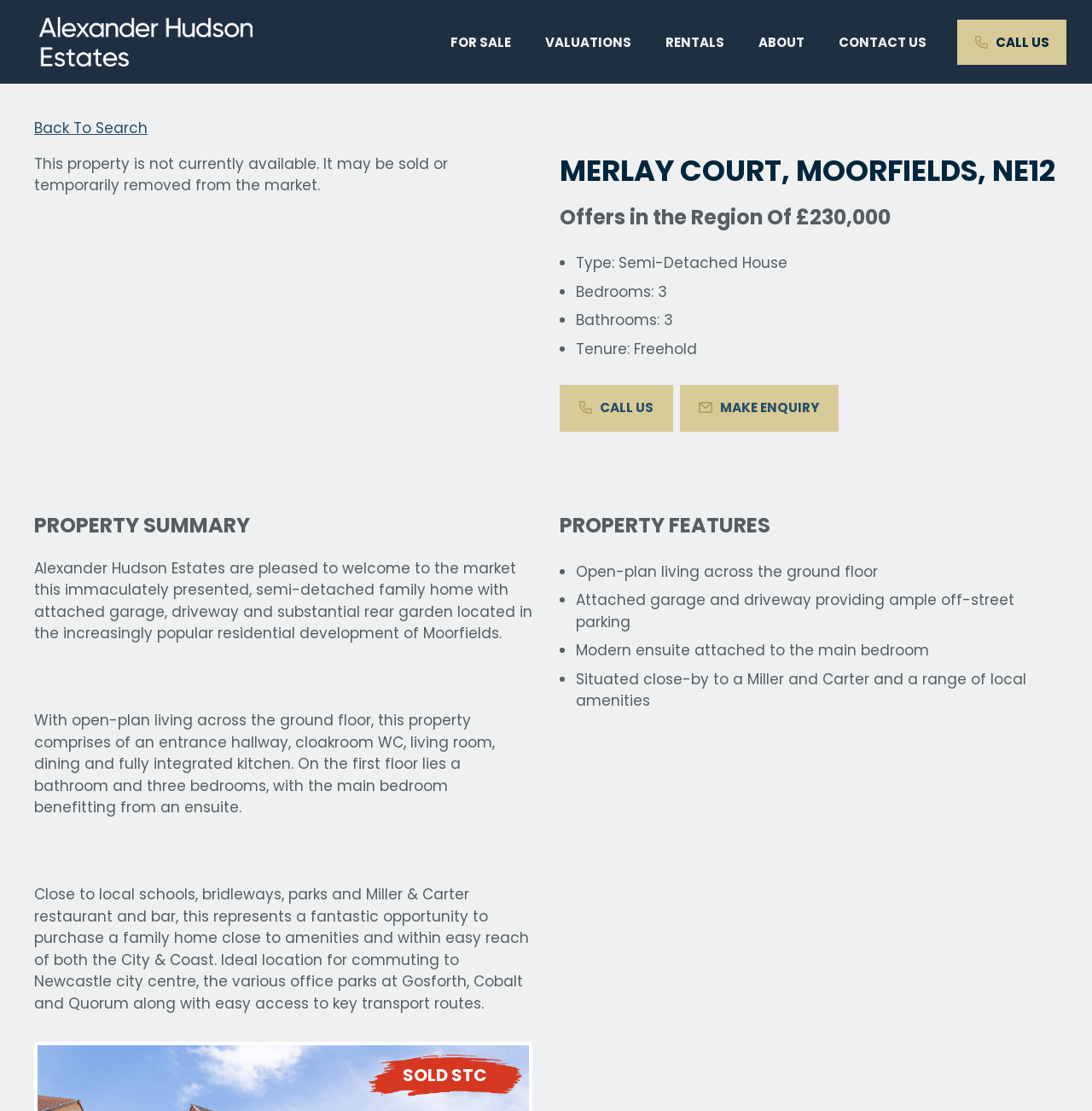What is the type of property?
Using the image provided, answer with just one word or phrase.

Semi-Detached House